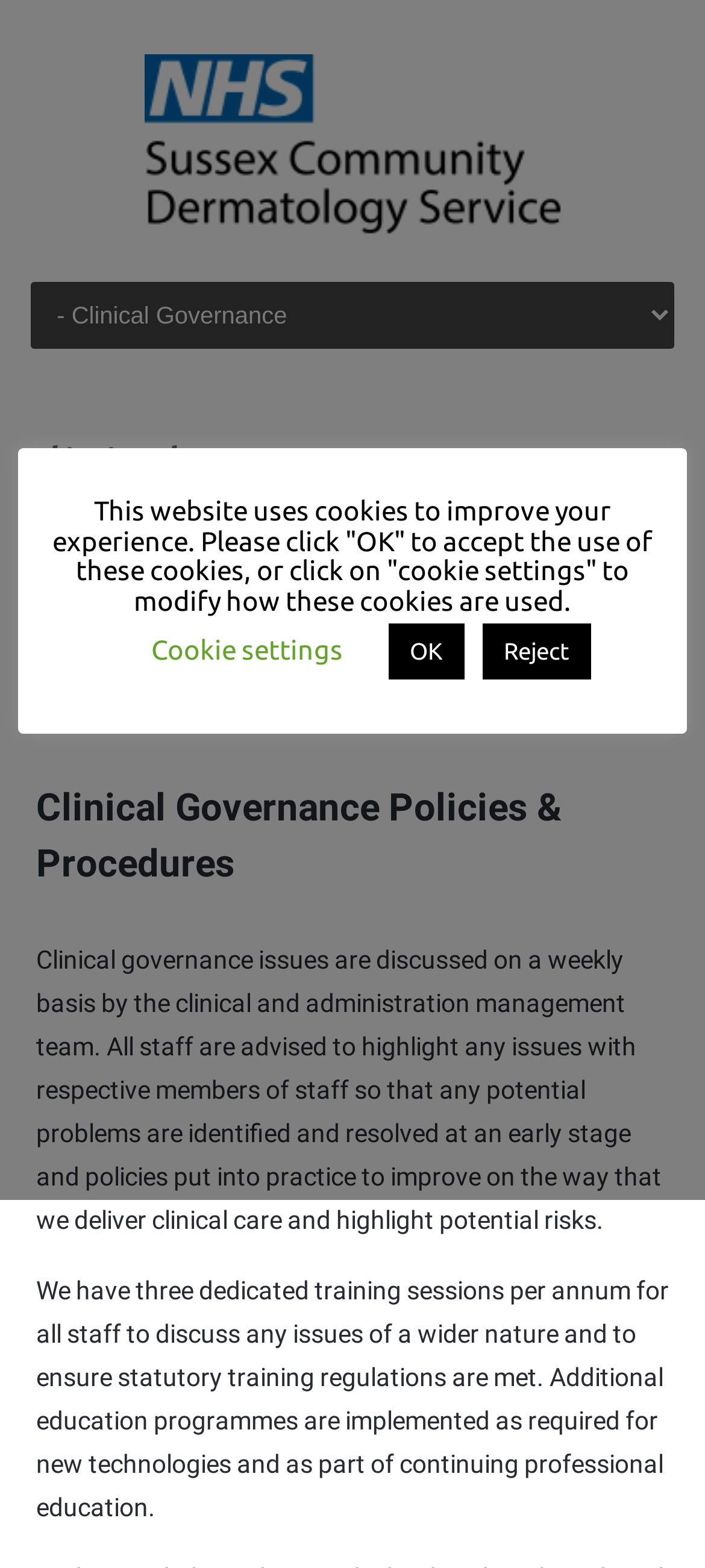Answer this question in one word or a short phrase: What is the role of the clinical and administration management team?

Discuss clinical governance issues